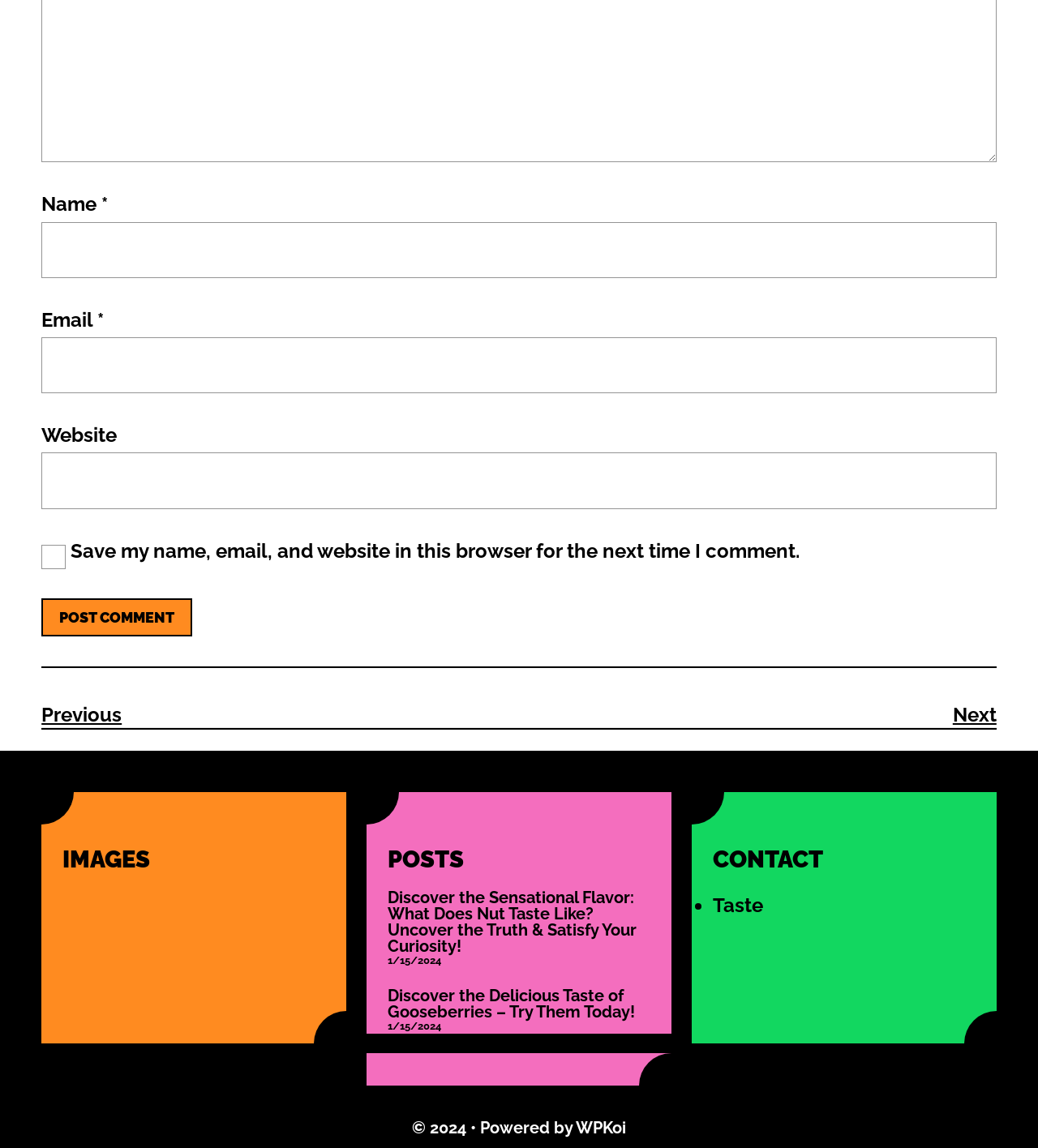Please find the bounding box coordinates of the element that needs to be clicked to perform the following instruction: "Click the 'Post Comment' button". The bounding box coordinates should be four float numbers between 0 and 1, represented as [left, top, right, bottom].

[0.04, 0.521, 0.185, 0.555]